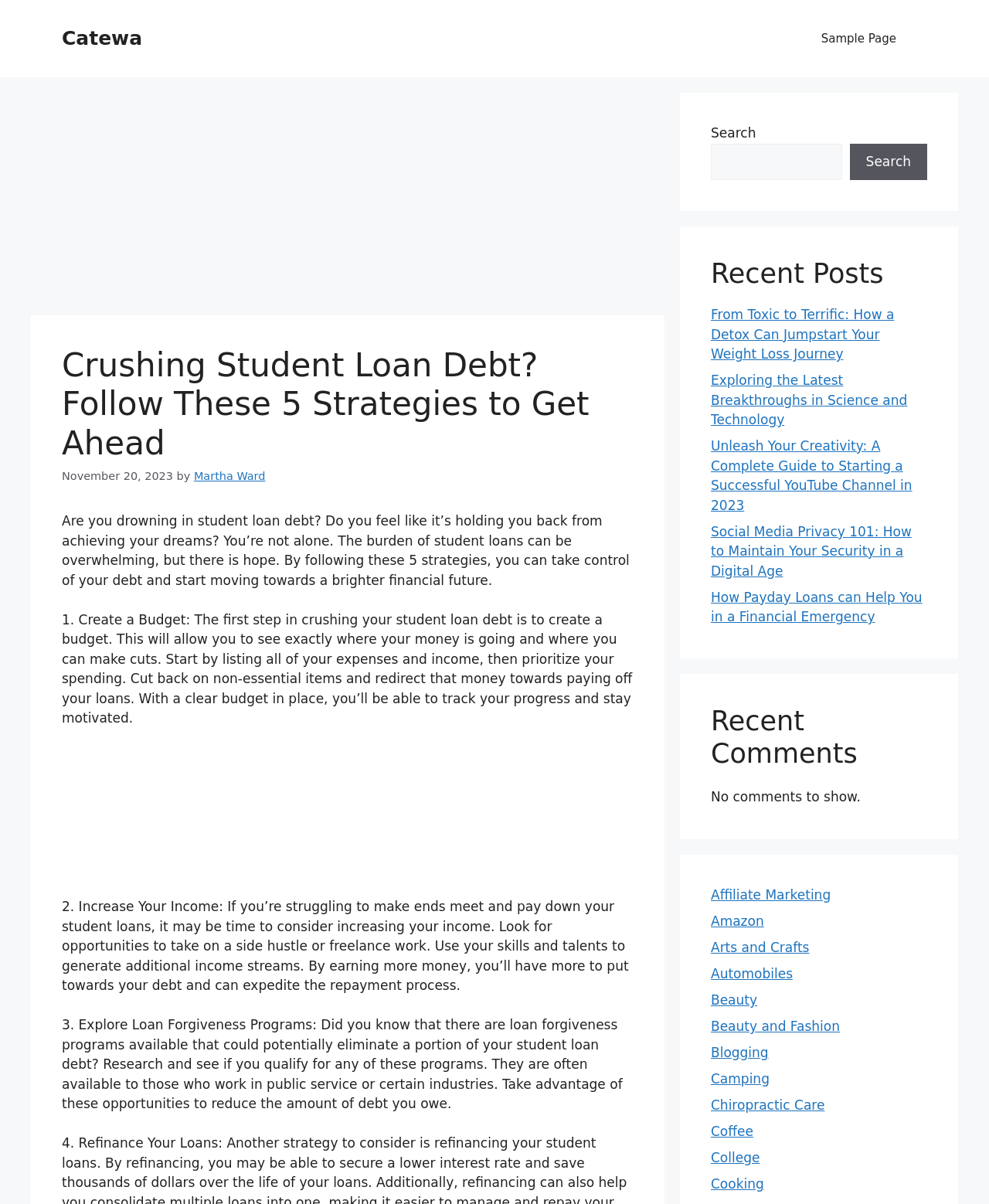Please extract the primary headline from the webpage.

﻿Crushing Student Loan Debt? Follow These 5 Strategies to Get Ahead